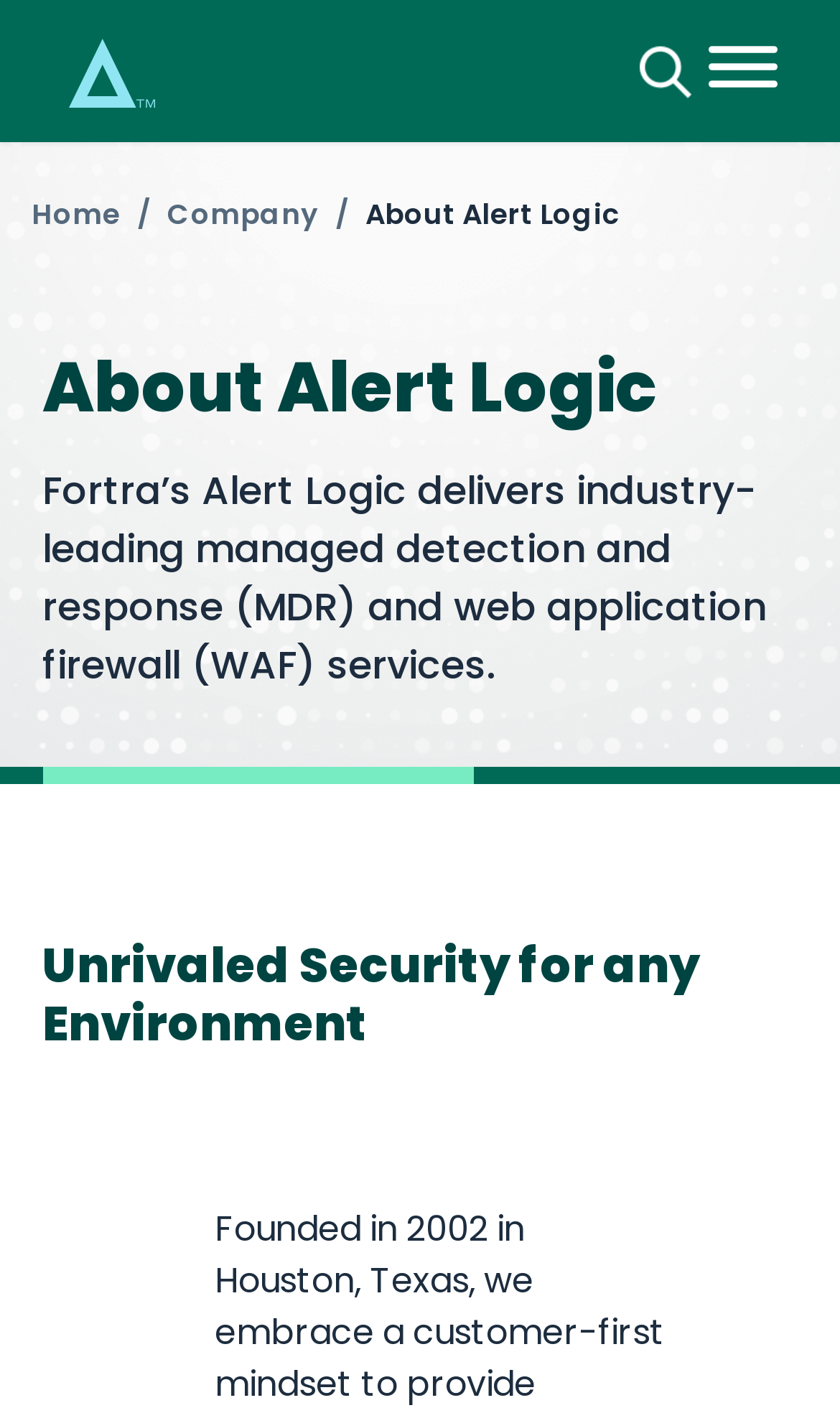Is the menu expanded?
Answer the question based on the image using a single word or a brief phrase.

No